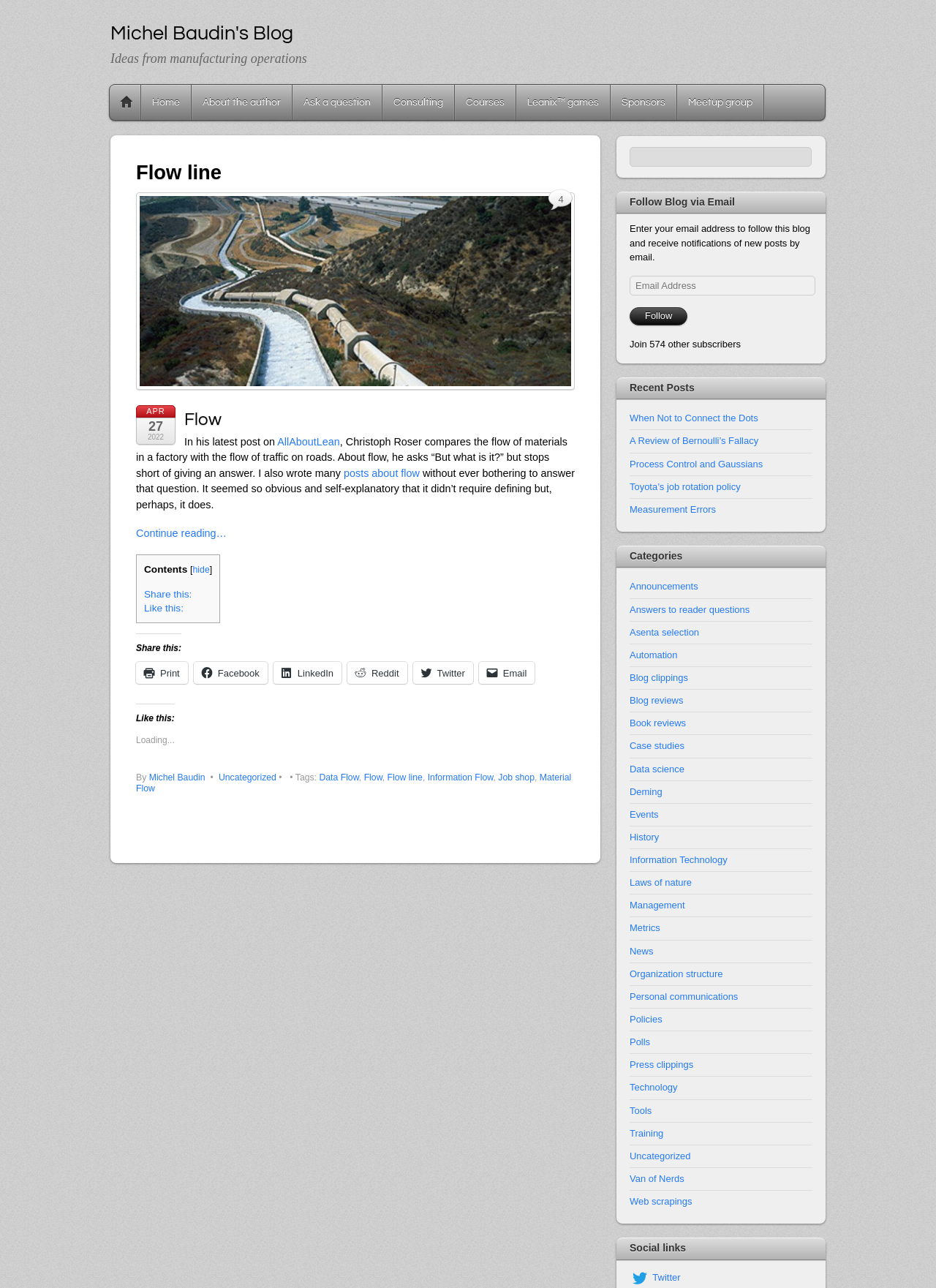What is the name of the blog?
Please give a detailed and elaborate explanation in response to the question.

I determined the answer by looking at the top of the webpage, where it says 'Flow line Archives – Michel Baudin's Blog'. This suggests that the blog is owned by Michel Baudin.